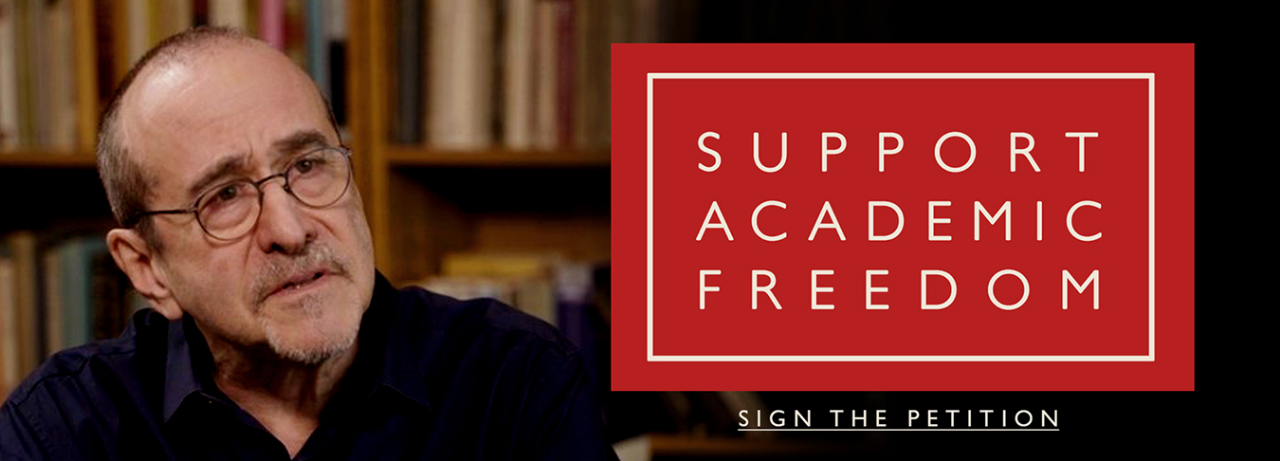What is the color of the graphic in the background?
Based on the visual content, answer with a single word or a brief phrase.

Red